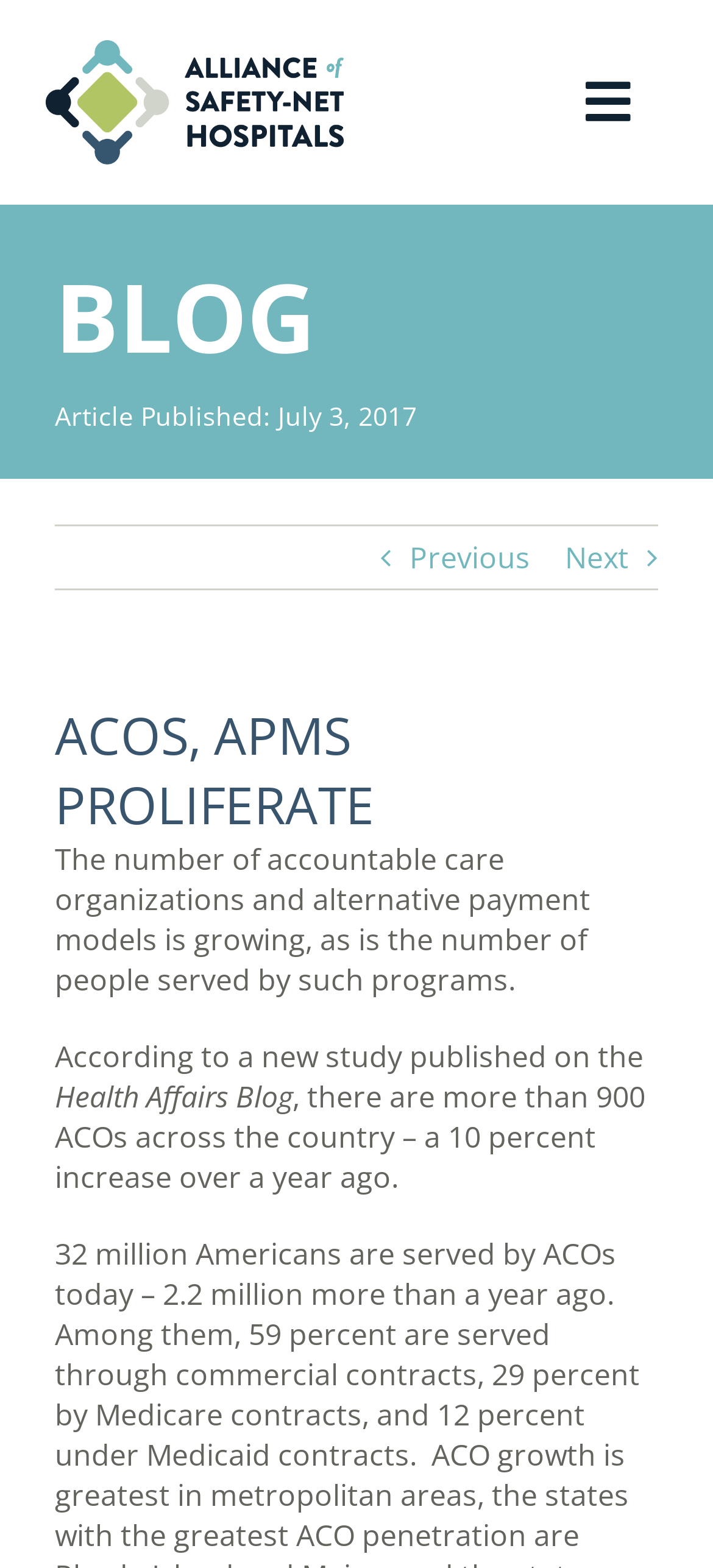What is the date of the article?
Please analyze the image and answer the question with as much detail as possible.

The date of the article can be found in the text, which states 'Article Published: July 3, 2017'.